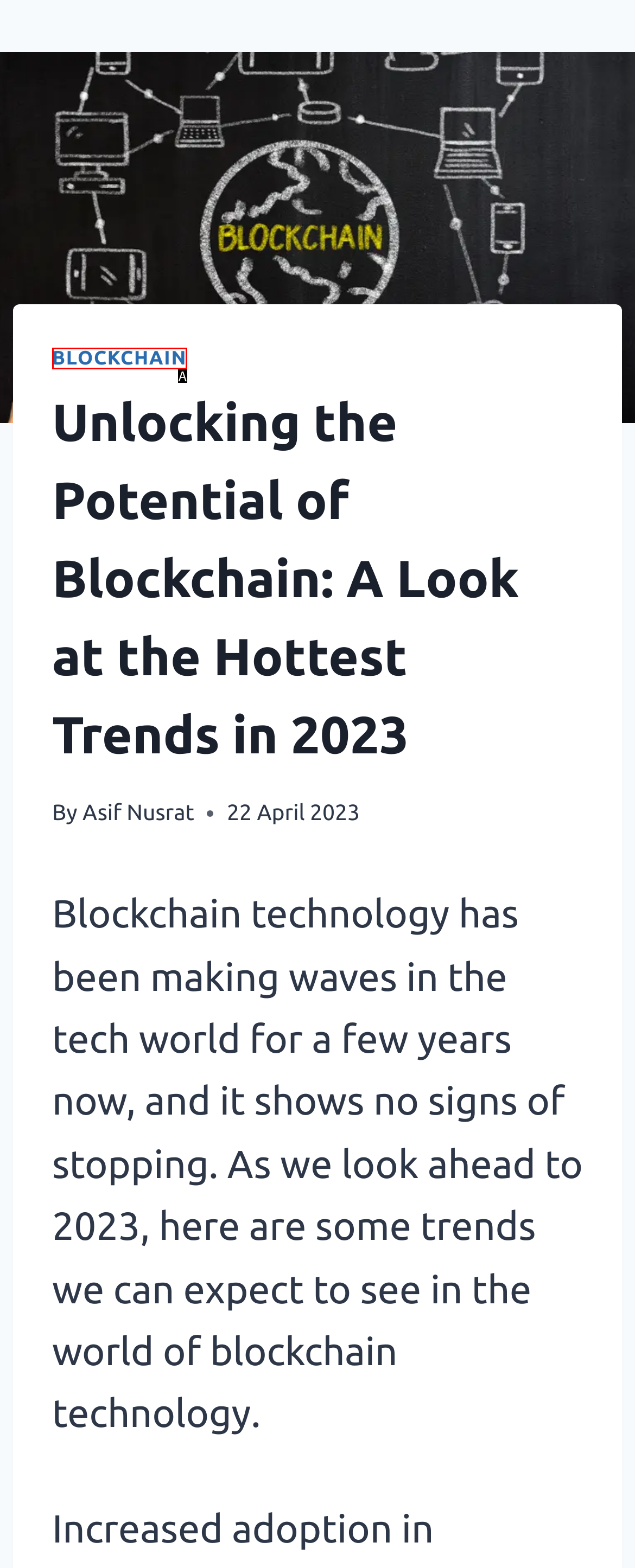Identify the UI element described as: Blockchain
Answer with the option's letter directly.

A